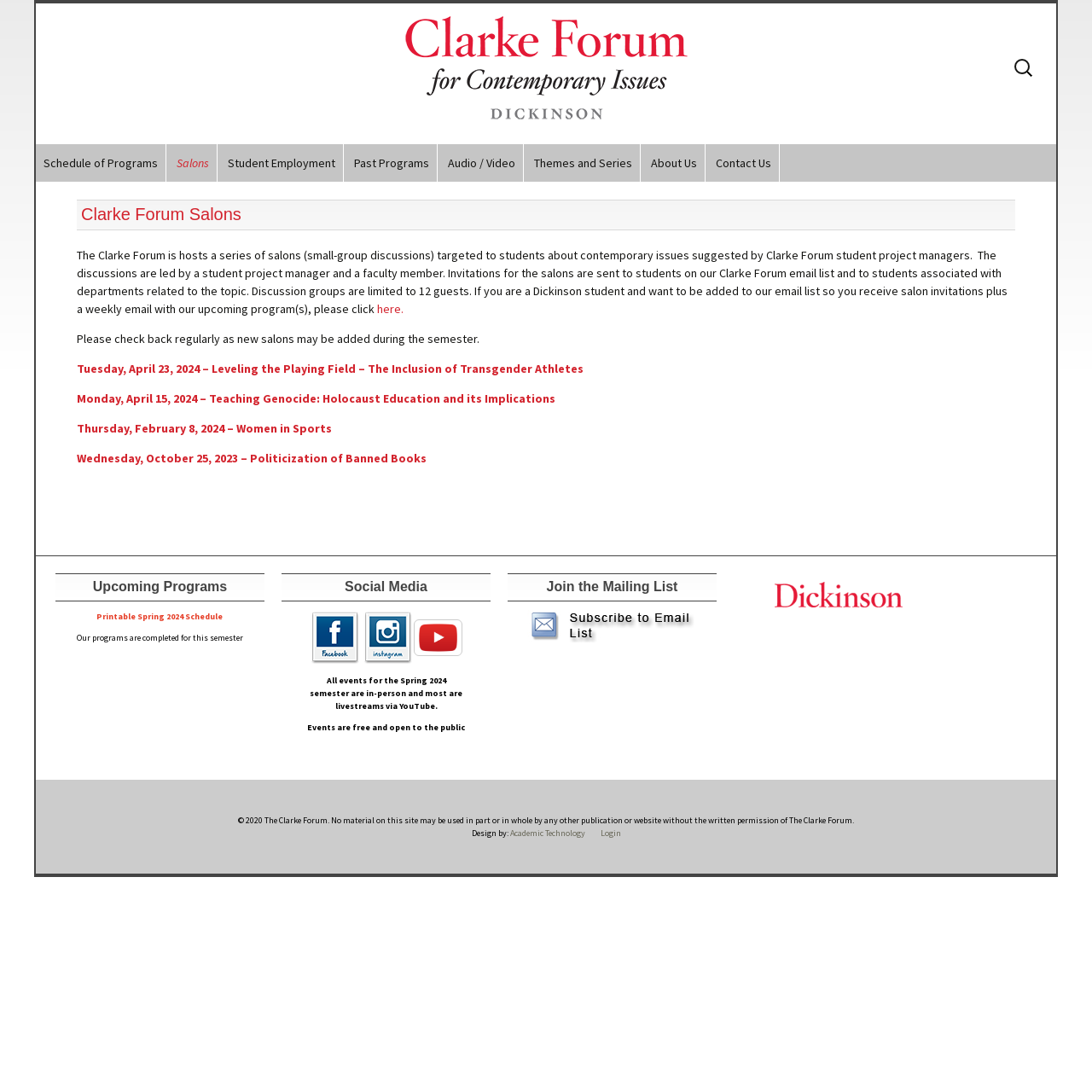Generate a comprehensive description of the webpage content.

The webpage is about the Clarke Forum Salons, a series of small-group discussions on contemporary issues targeted at students. At the top of the page, there is a link to "The Clarke Forum" accompanied by an image with the same name. Below this, there are several links to different sections of the website, including "Schedule of Programs", "Salons", "Student Employment", "Past Programs", "Audio / Video", "Themes and Series", "About Us", and "Contact Us". 

On the right side of the page, there is a search bar with a label "Search for:". 

The main content of the page is divided into two sections. The top section describes the Clarke Forum Salons, explaining that they are led by a student project manager and a faculty member, and that invitations are sent to students on the Clarke Forum email list. There are also links to upcoming salons, including "Leveling the Playing Field – The Inclusion of Transgender Athletes", "Teaching Genocide: Holocaust Education and its Implications", "Women in Sports", and "Politicization of Banned Books". 

The bottom section is divided into three parts. The first part is headed "Upcoming Programs" and includes a link to a printable spring 2024 schedule. The second part is headed "Social Media" and features links to the Clarke Forum's Facebook and Instagram pages, represented by their respective icons. The third part is headed "Join the Mailing List" and includes a link to an email list. 

At the very bottom of the page, there is a copyright notice, a link to Dickinson College, and a credit for the website's design.